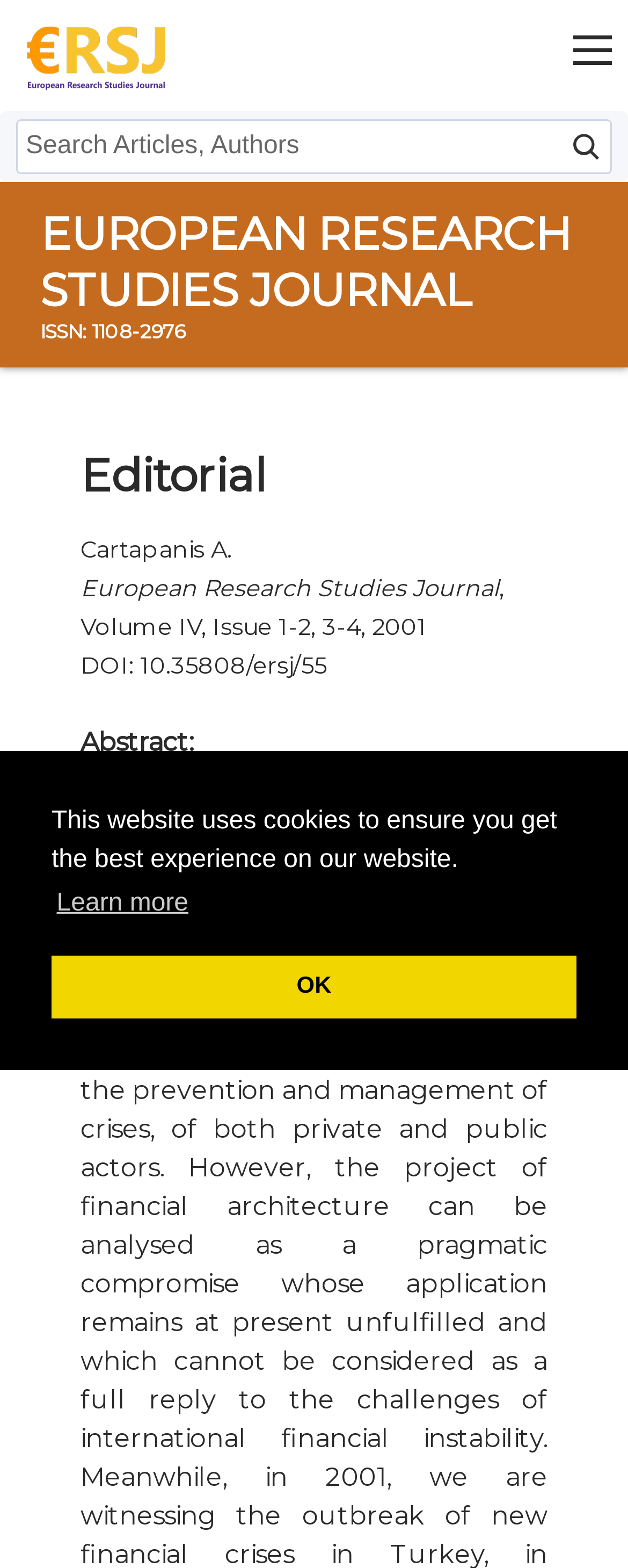What is the name of the journal?
Respond with a short answer, either a single word or a phrase, based on the image.

European Research Studies Journal